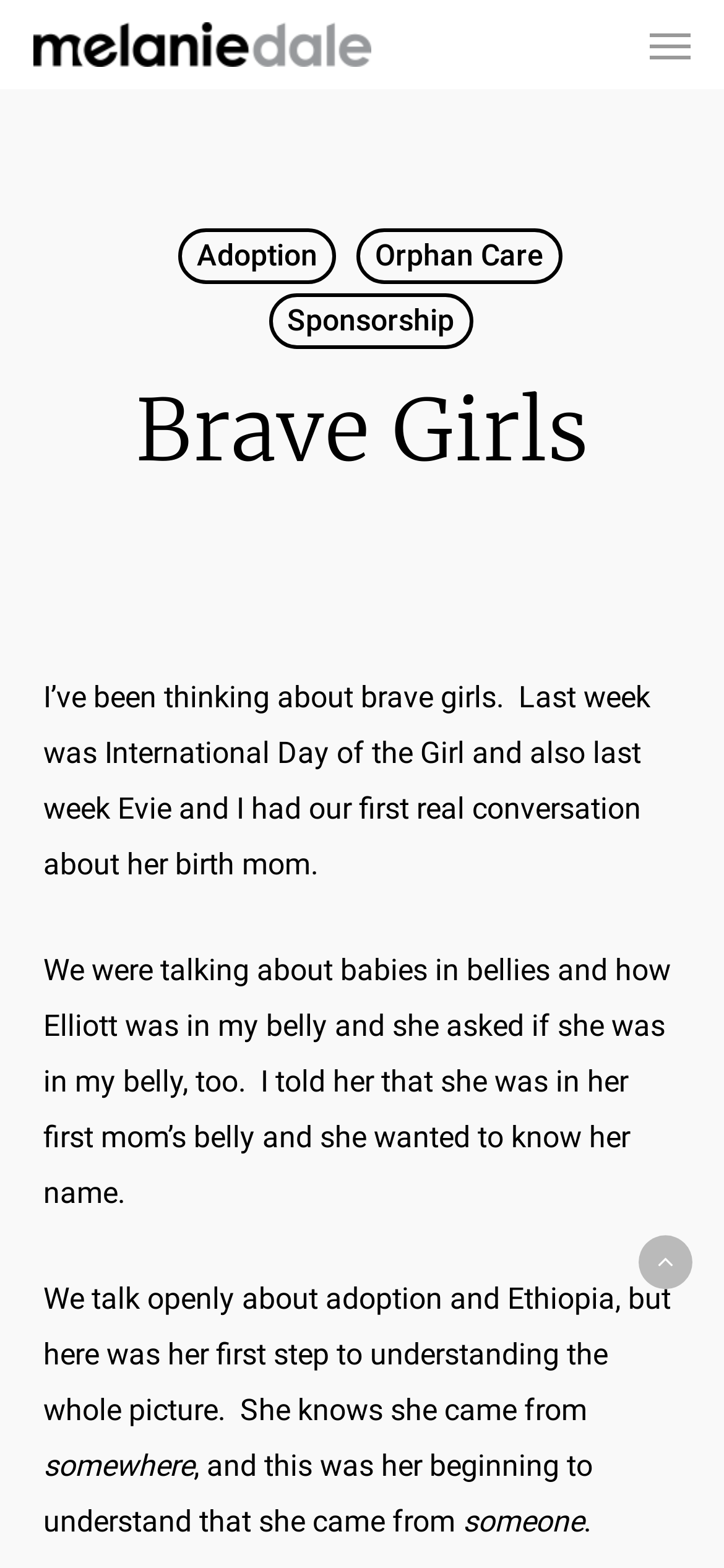Explain the webpage in detail.

The webpage is about a personal blog post titled "Brave Girls" by Melanie Dale. At the top left, there is a link to the author's name, accompanied by a small image. On the top right, there is a navigation menu button. Below the navigation menu, there are three links: "Adoption", "Orphan Care", and "Sponsorship", arranged horizontally.

The main content of the webpage is a blog post, which starts with a heading "Brave Girls" at the top center. The post is divided into four paragraphs of text, which describe the author's conversation with her daughter Evie about her birth mom and adoption. The text is arranged vertically, with each paragraph below the previous one.

At the very bottom of the page, there is a "Back to top" link, which allows users to quickly navigate back to the top of the page.